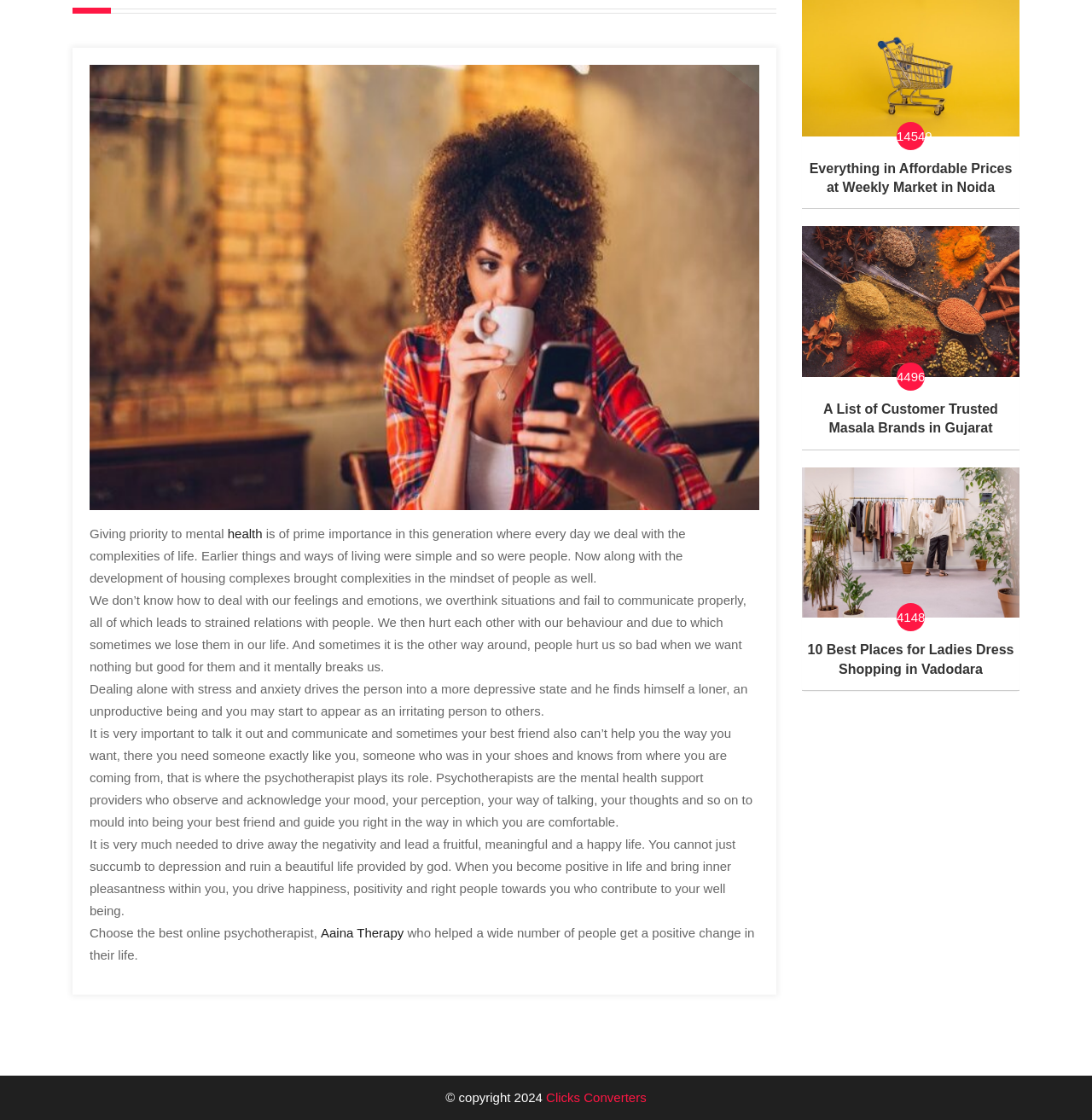From the given element description: "4496", find the bounding box for the UI element. Provide the coordinates as four float numbers between 0 and 1, in the order [left, top, right, bottom].

[0.821, 0.324, 0.847, 0.349]